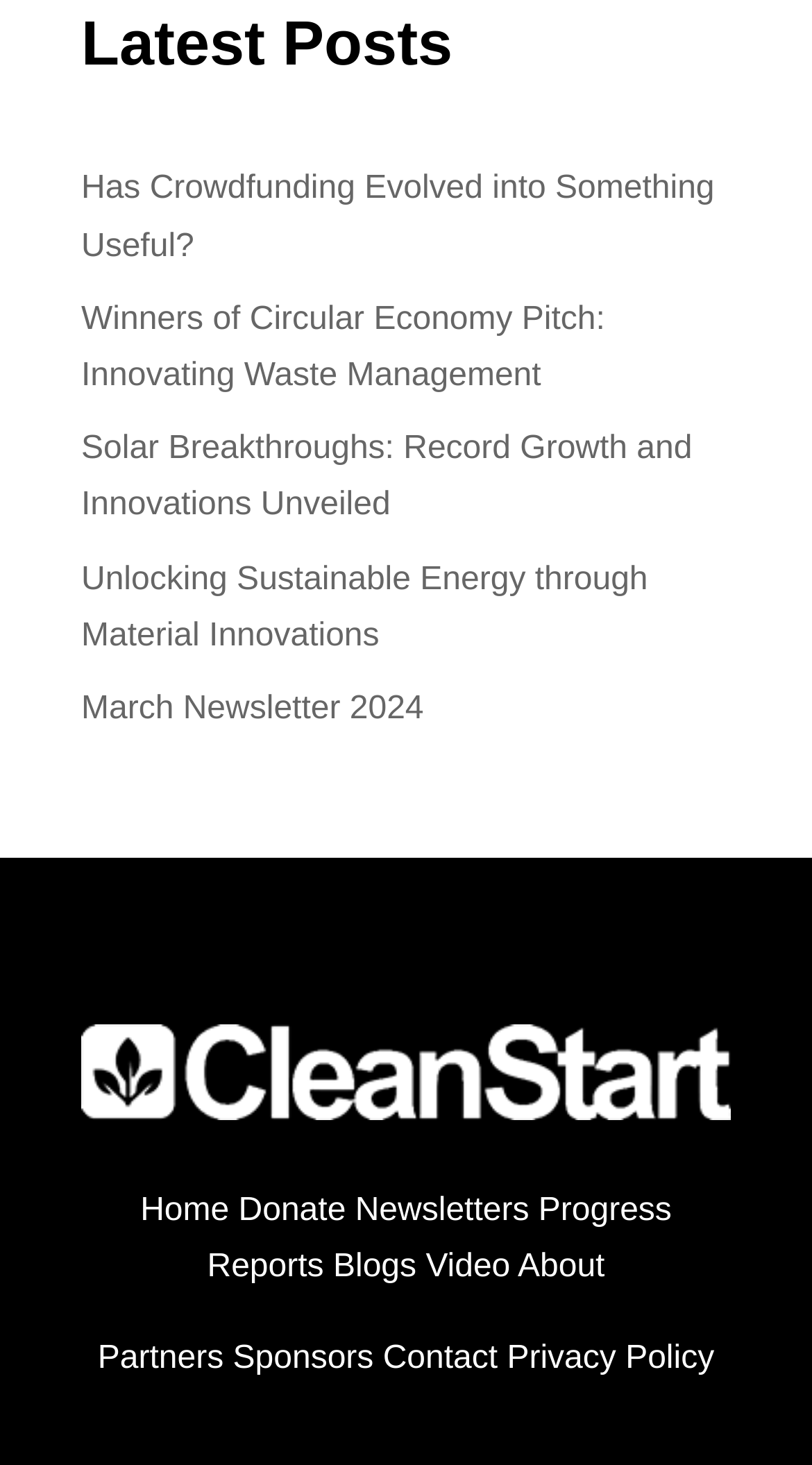Please specify the bounding box coordinates of the clickable region to carry out the following instruction: "Read the article by Gary Golomb". The coordinates should be four float numbers between 0 and 1, in the format [left, top, right, bottom].

None